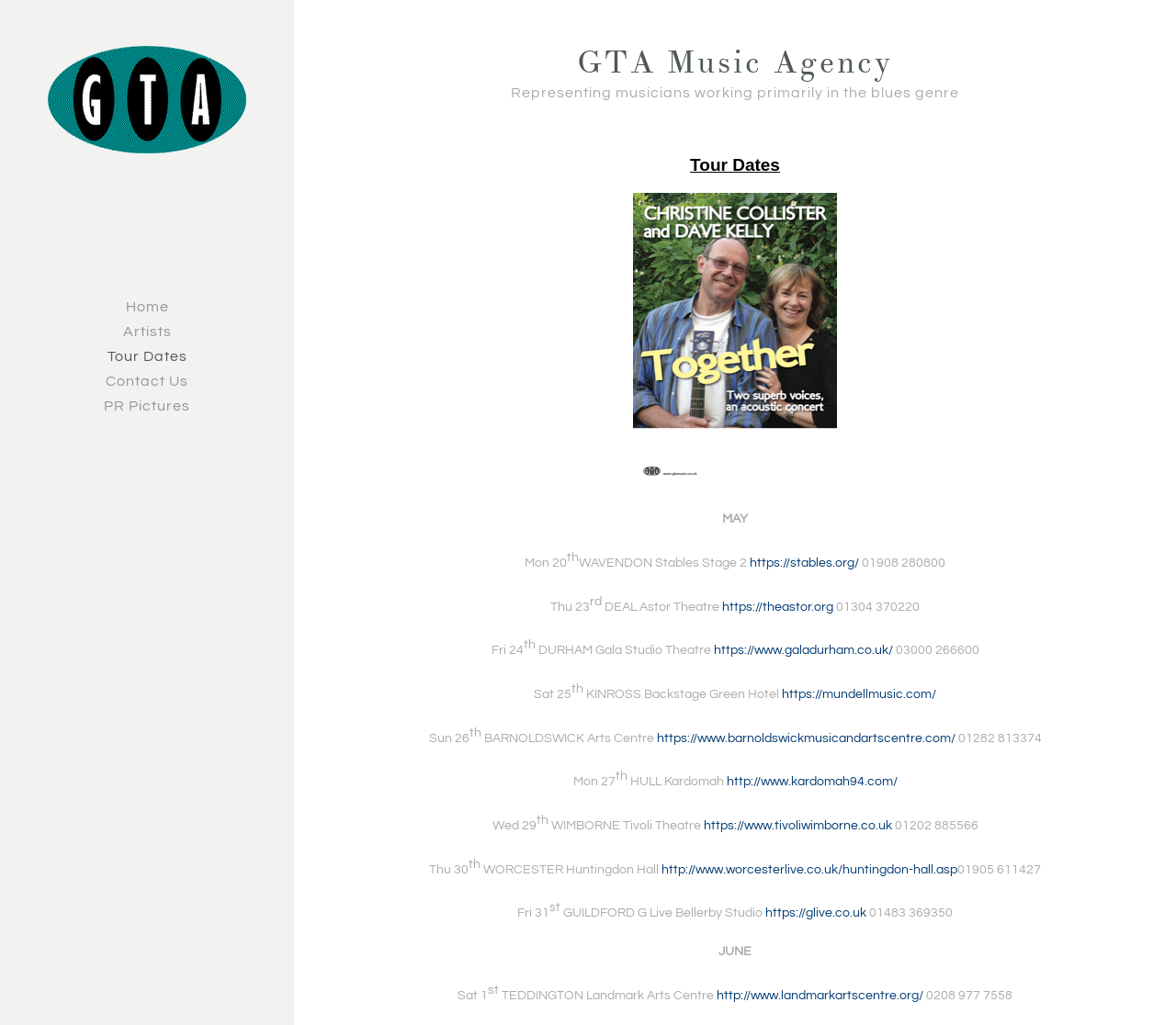What is the date of the first tour date listed?
Using the image as a reference, deliver a detailed and thorough answer to the question.

The first tour date listed can be found in the 'Tour Dates' section of the webpage. The date is written as 'Mon 20' in a table format, along with the venue and time of the event.